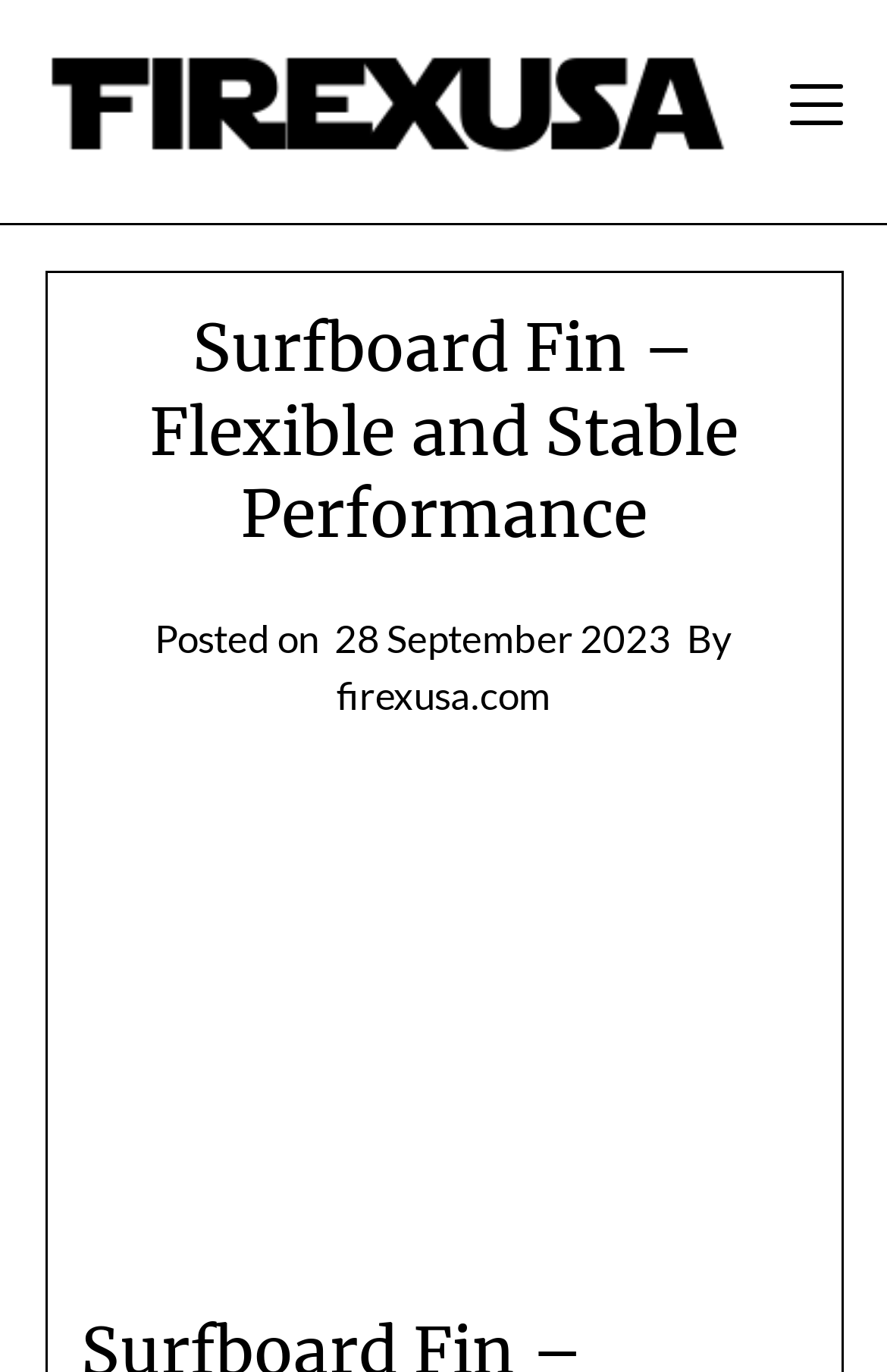Create an elaborate caption for the webpage.

The webpage is about Surfboard Fin, a product designed for stability, flexibility, and long-lasting performance. At the top left corner, there is a logo of "firexusa" which is both a link and an image. To the right of the logo, there is another link with an image, but it does not have any text description.

Below the top section, there is a main header that spans across the page, with the title "Surfboard Fin – Flexible and Stable Performance". Underneath the title, there is a section with a "Posted on" label, followed by a date "28 September 2023" which is a link and also marked as a time element. To the right of the date, there is a text "By firexusa.com".